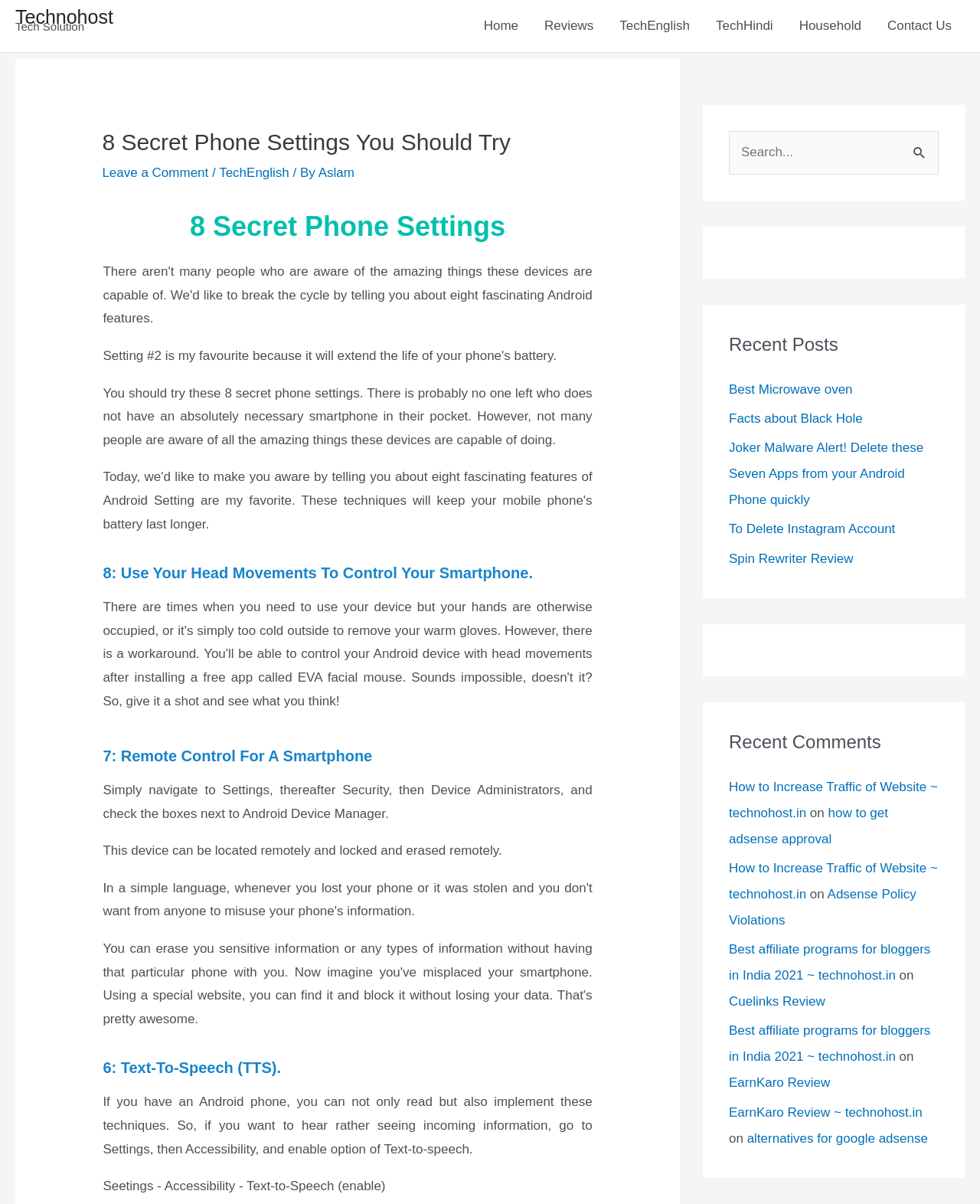Find and specify the bounding box coordinates that correspond to the clickable region for the instruction: "Click on the 'Leave a Comment' link".

[0.104, 0.137, 0.213, 0.149]